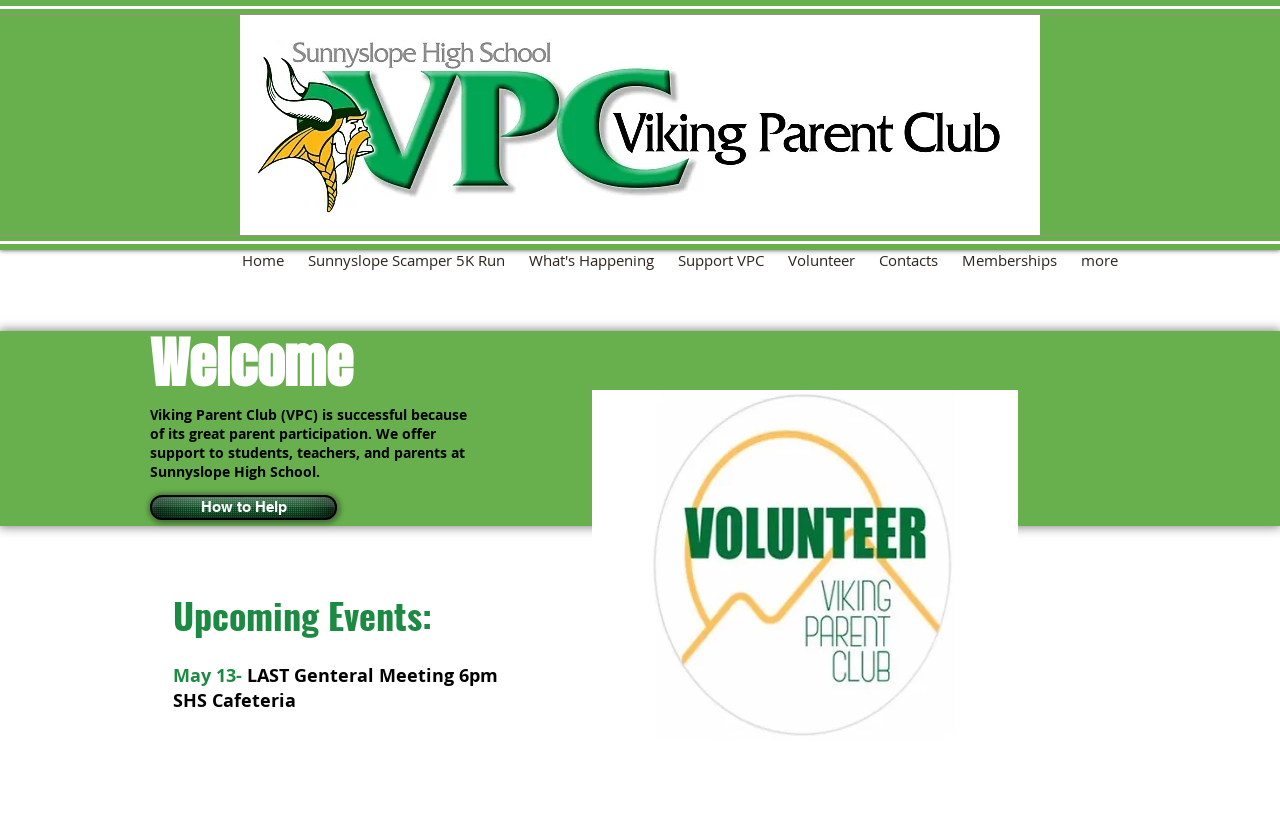Articulate a detailed summary of the webpage's content and design.

The webpage is for the Viking Parent Club, which is the parent organization of Sunnyslope High School in Phoenix. At the top, there is a navigation menu with 7 links: "Home", "Sunnyslope Scamper 5K Run", "What's Happening", "Support VPC", "Volunteer", "Contacts", and "Memberships", followed by a "more" option. 

Below the navigation menu, there is a heading that says "Welcome". Next to it, there is a brief introduction to the Viking Parent Club, explaining its purpose and success due to parent participation. 

On the left side, there is a link to "How to Help". On the right side, there is an image, which is a mountain landscape. 

Further down, there is a section for "Upcoming Events". It lists an event on May 13, which is the last general meeting at 6 pm in the SHS Cafeteria.